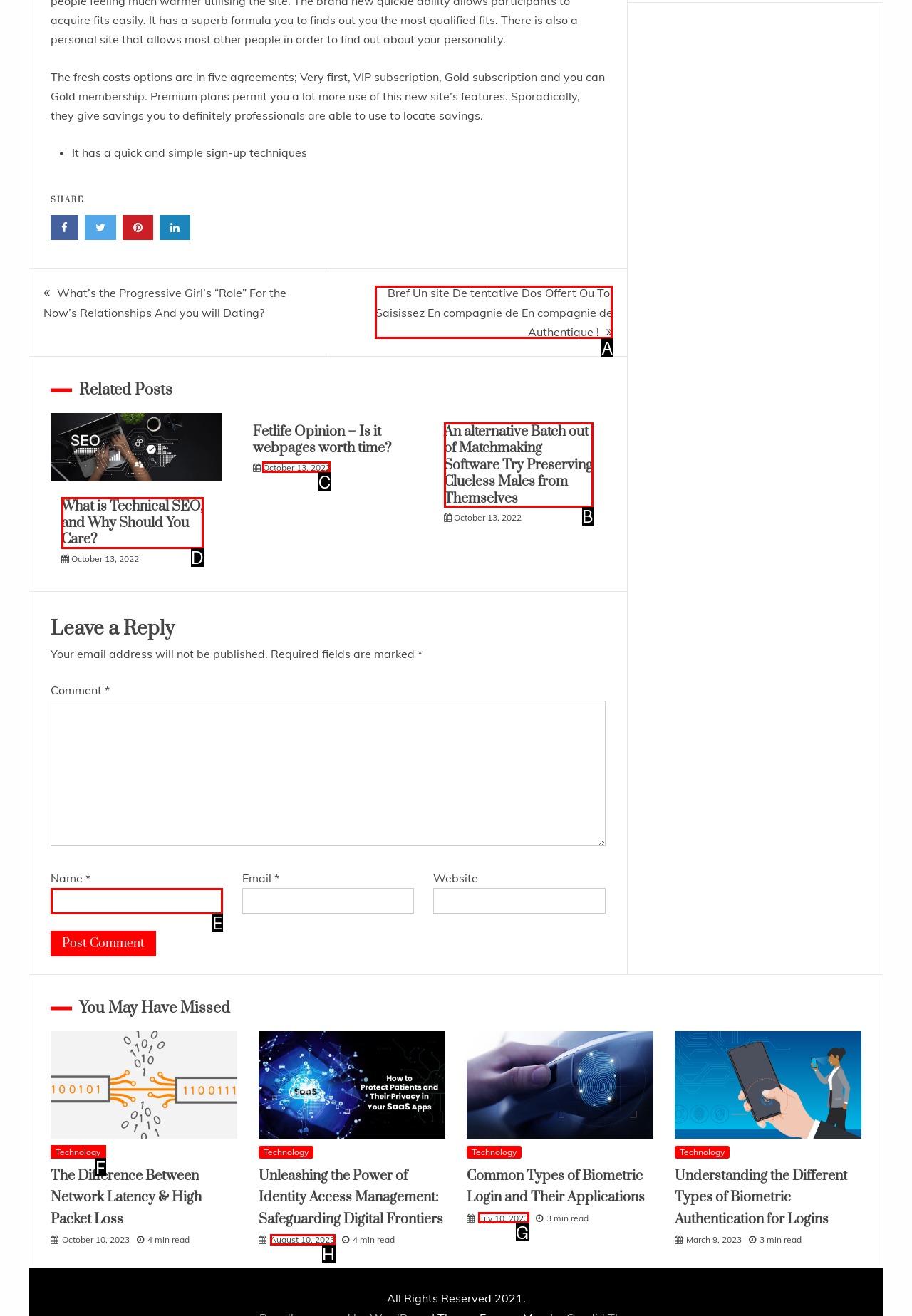Select the option that fits this description: parent_node: Name * name="author"
Answer with the corresponding letter directly.

E